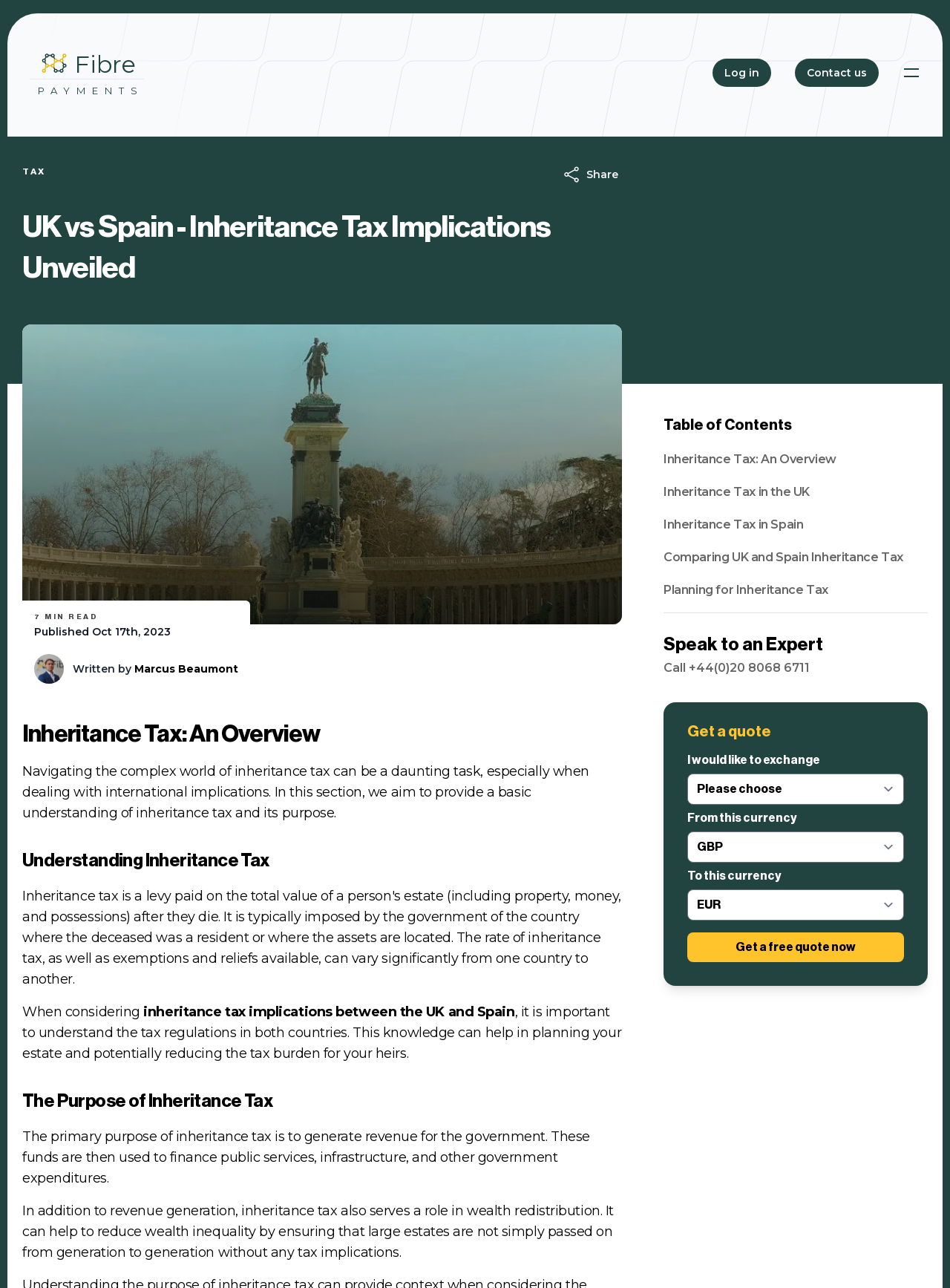Using the provided description: "Log in", find the bounding box coordinates of the corresponding UI element. The output should be four float numbers between 0 and 1, in the format [left, top, right, bottom].

[0.742, 0.046, 0.804, 0.068]